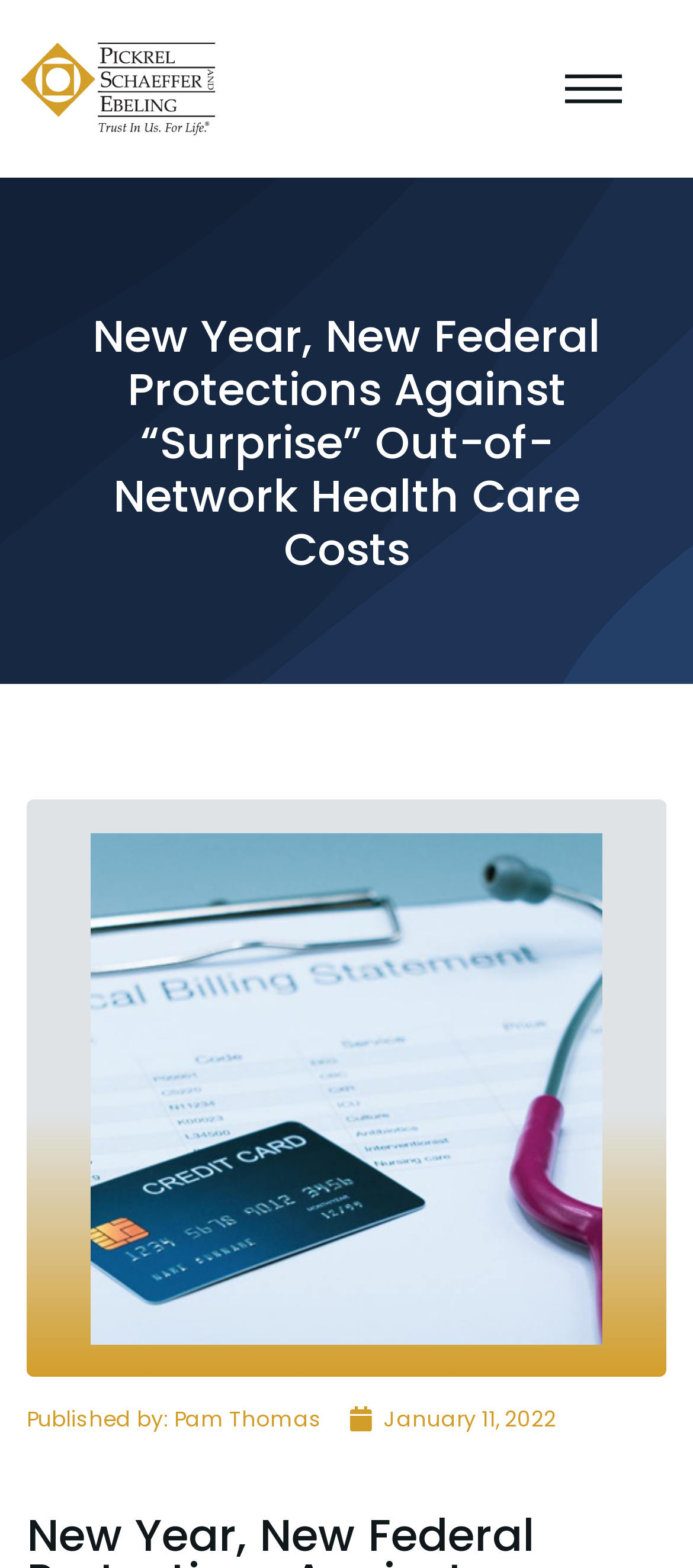Offer a meticulous description of the webpage's structure and content.

The webpage appears to be a blog post or article discussing new federal protections against "surprise" out-of-network health care costs. At the top of the page, there are two links, one on the left and one on the right, with the latter containing an image. Below these links, there is a prominent heading that reads "New Year, New Federal Protections Against “Surprise” Out-of-Network Health Care Costs". 

To the left of the heading, there is a link with the author's name, "Pam Thomas", and a timestamp "January 11, 2022" is located nearby. The article's content is not explicitly described, but it seems to be related to the scenario described in the meta description, where someone is involved in an accident and taken to a hospital not of their choice.

At the bottom of the page, there is a "Go to Top" link with an accompanying image, which suggests that the article may be lengthy and requires a way for readers to easily navigate back to the top. Overall, the webpage appears to be a informative article or blog post with a clear title and author attribution.